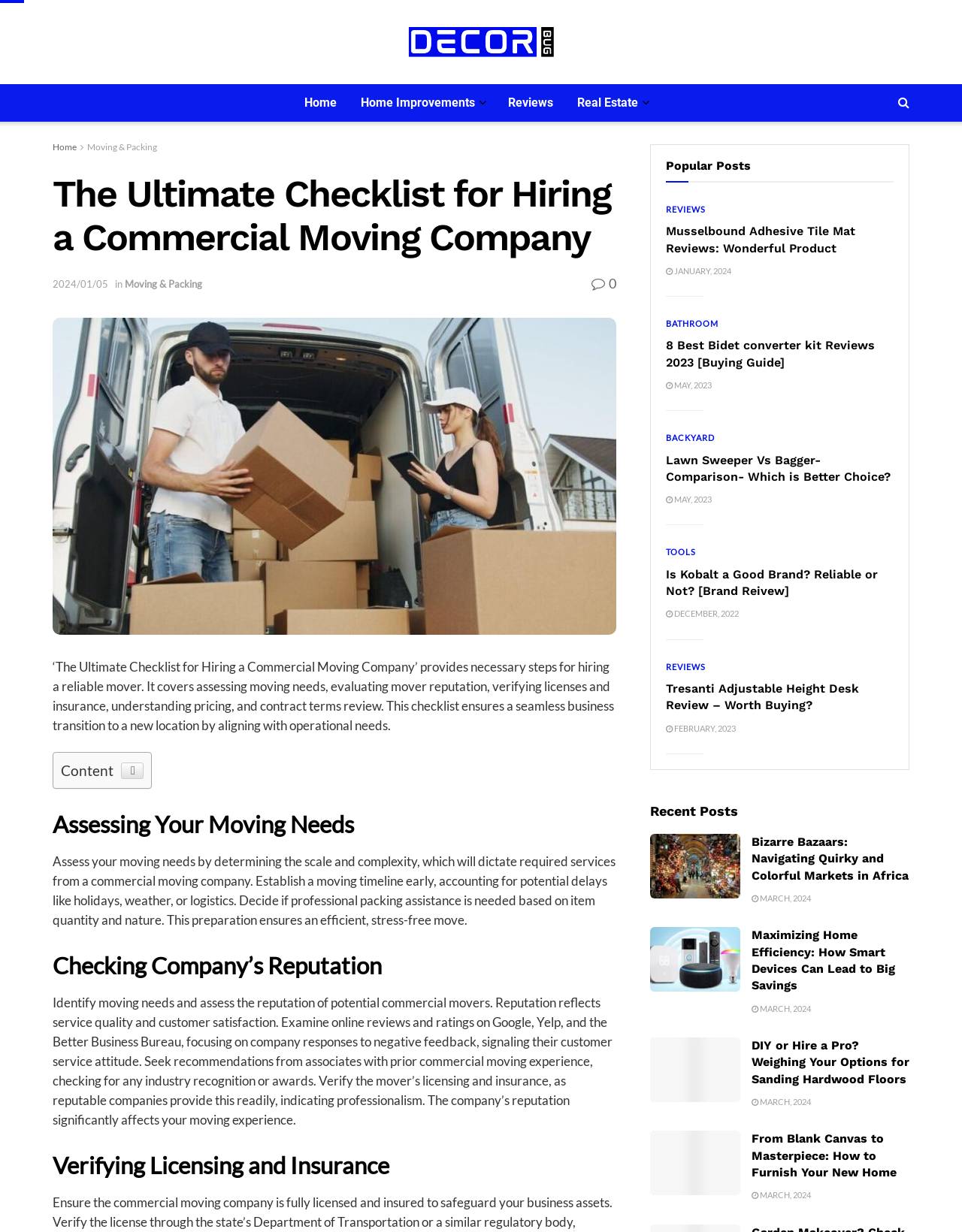Give a detailed account of the webpage.

This webpage is about "The Ultimate Checklist for Hiring a Commercial Moving Company" and provides necessary steps for hiring a reliable mover. At the top of the page, there is a logo "DecorBug" with a link to the website's home page. Below the logo, there are several navigation links, including "Home", "Home Improvements", "Reviews", and "Real Estate". 

The main content of the page is divided into sections, each with a heading. The first section is an introduction to the checklist, which explains the importance of assessing moving needs, evaluating mover reputation, verifying licenses and insurance, understanding pricing, and contract terms review. 

The subsequent sections provide detailed information on each of these steps, including assessing moving needs, checking company reputation, verifying licensing and insurance, and understanding pricing and contract terms. Each section has a heading and a brief description of the step.

On the right side of the page, there is a section titled "Popular Posts" with several article links, including "Musselbound Adhesive Tile Mat Reviews", "8 Best Bidet converter kit Reviews 2023", and "Lawn Sweeper Vs Bagger- Comparison- Which is Better Choice?". 

Below the "Popular Posts" section, there is another section titled "Recent Posts" with more article links, including "Navigating Quirky and Colorful Markets in Africa", "Bizarre Bazaars: Navigating Quirky and Colorful Markets in Africa", and "Maximizing Home Efficiency: How Smart Devices Can Lead to Big Savings".